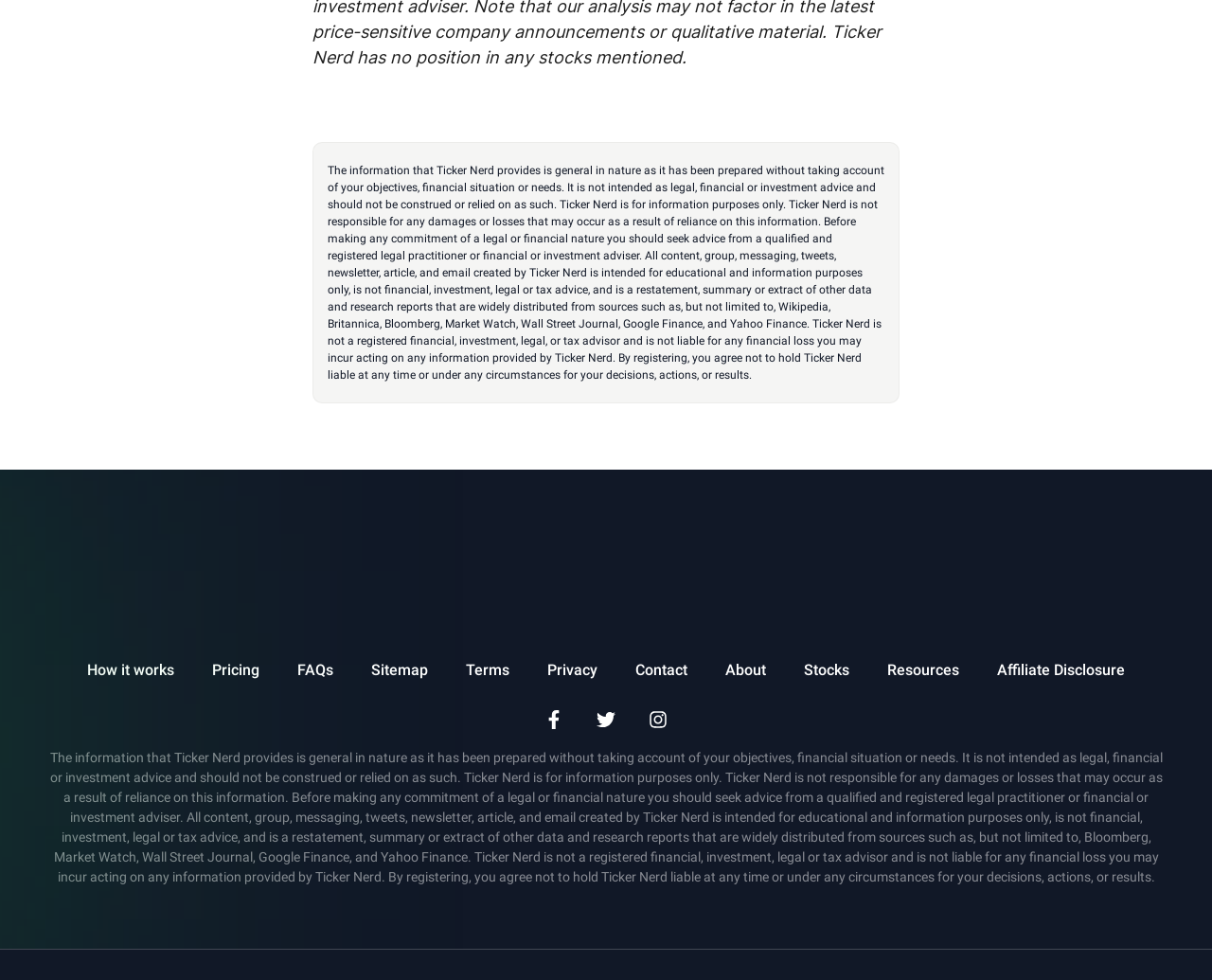Highlight the bounding box coordinates of the element that should be clicked to carry out the following instruction: "Click on 'How it works'". The coordinates must be given as four float numbers ranging from 0 to 1, i.e., [left, top, right, bottom].

[0.072, 0.672, 0.144, 0.695]